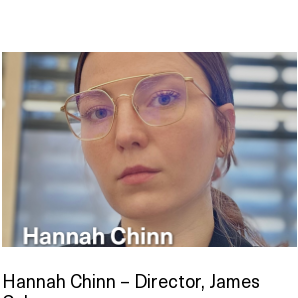Answer succinctly with a single word or phrase:
What is the environment depicted in the background?

Contemporary art environment